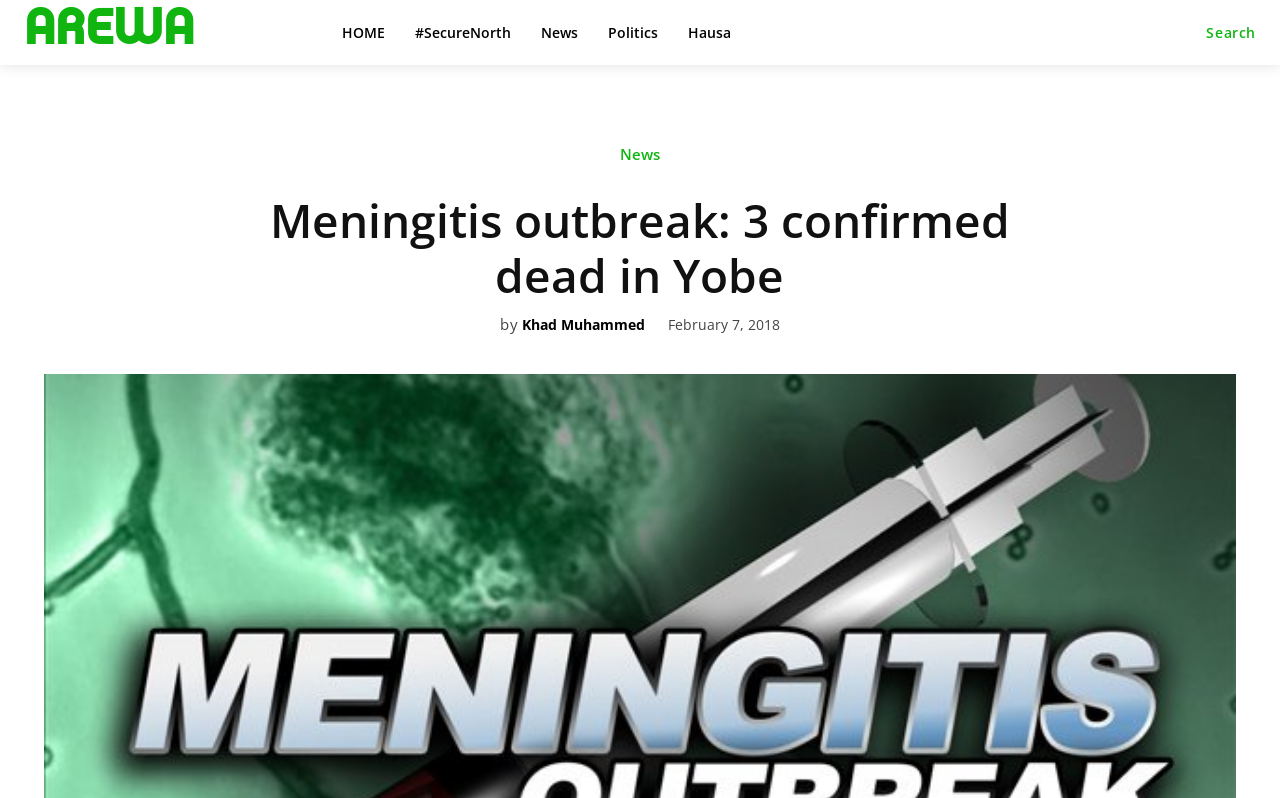Who is the author of the news article?
Use the image to give a comprehensive and detailed response to the question.

I determined the answer by looking at the text below the main heading, where I found a link with the text 'Khad Muhammed', which is likely the author of the news article.